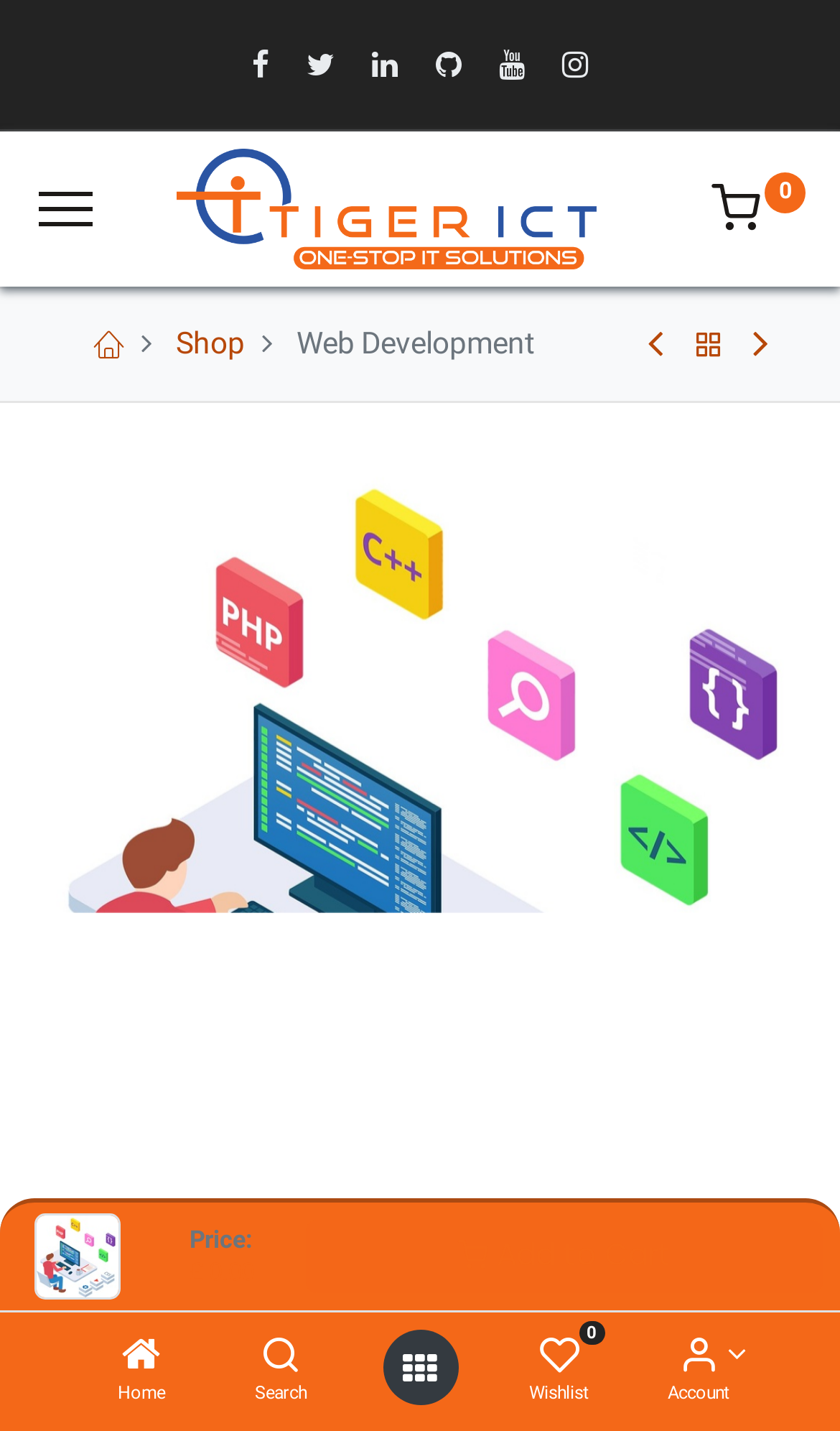Provide a brief response to the question using a single word or phrase: 
How many navigation links are there in the top menu?

5